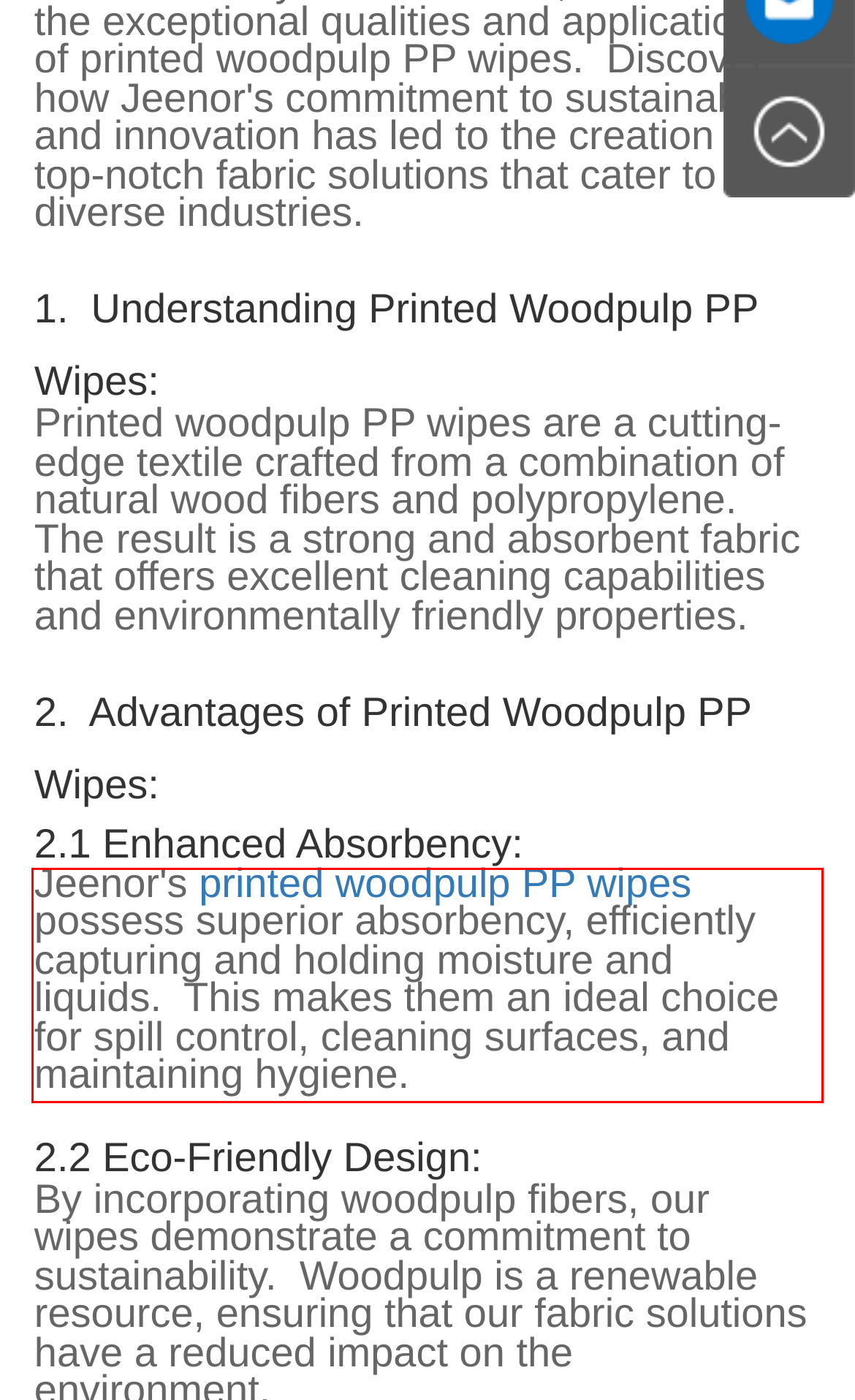You have a screenshot of a webpage with a red bounding box. Identify and extract the text content located inside the red bounding box.

Jeenor's printed woodpulp PP wipes possess superior absorbency, efficiently capturing and holding moisture and liquids. This makes them an ideal choice for spill control, cleaning surfaces, and maintaining hygiene.